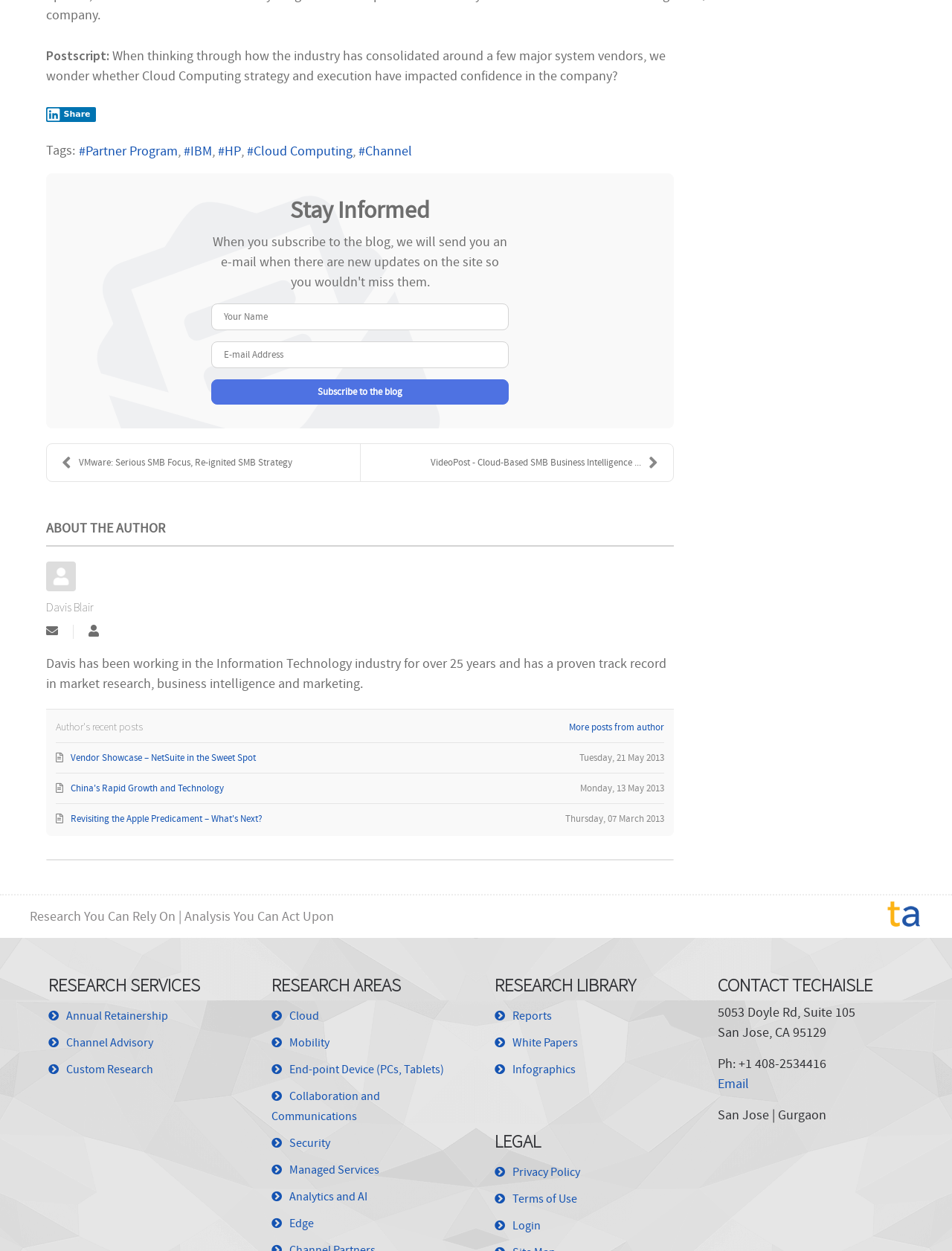Highlight the bounding box coordinates of the element you need to click to perform the following instruction: "Read more posts from the author."

[0.597, 0.575, 0.697, 0.587]